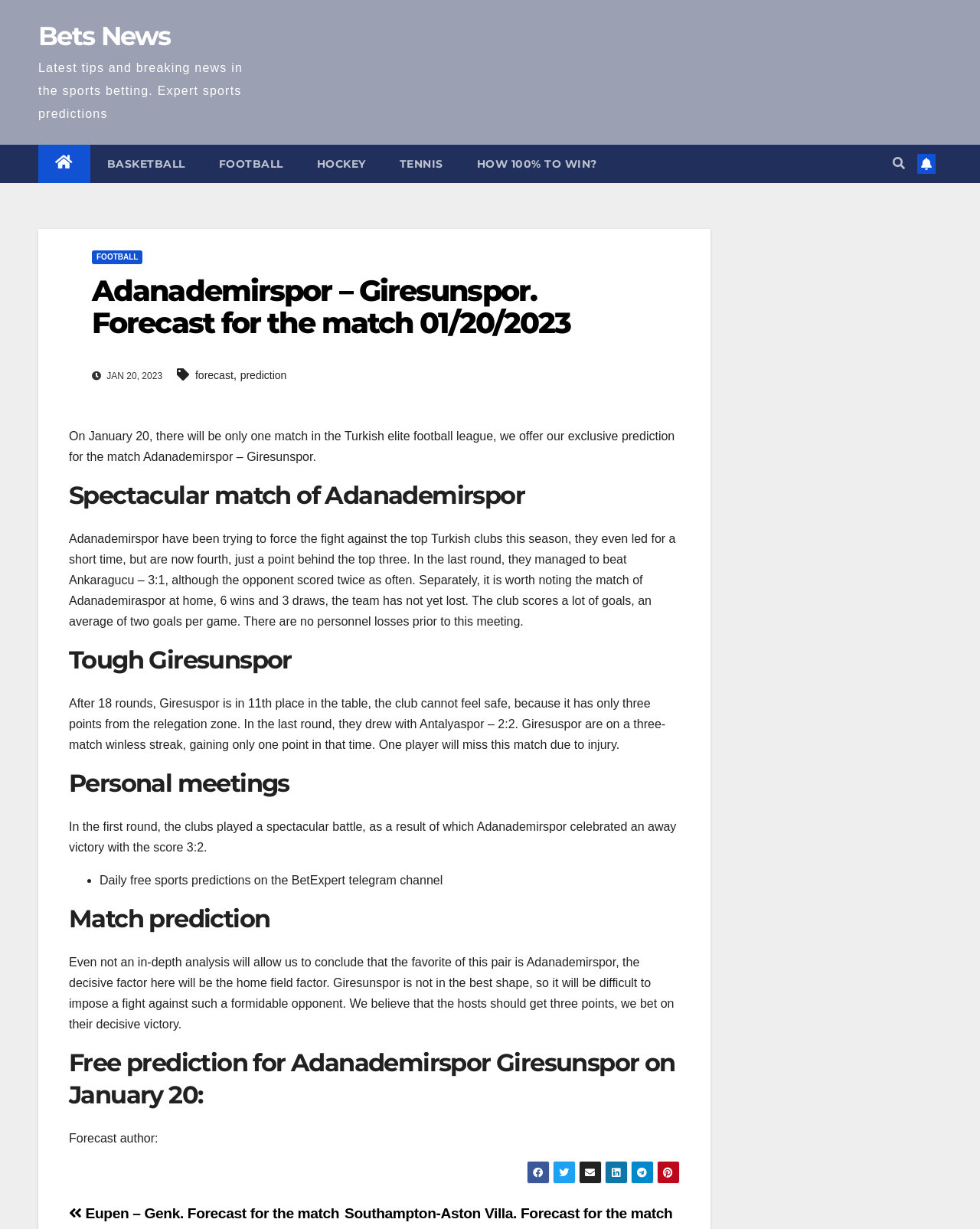Please identify the bounding box coordinates of the element I need to click to follow this instruction: "Click on the 'prediction' link".

[0.245, 0.3, 0.292, 0.31]